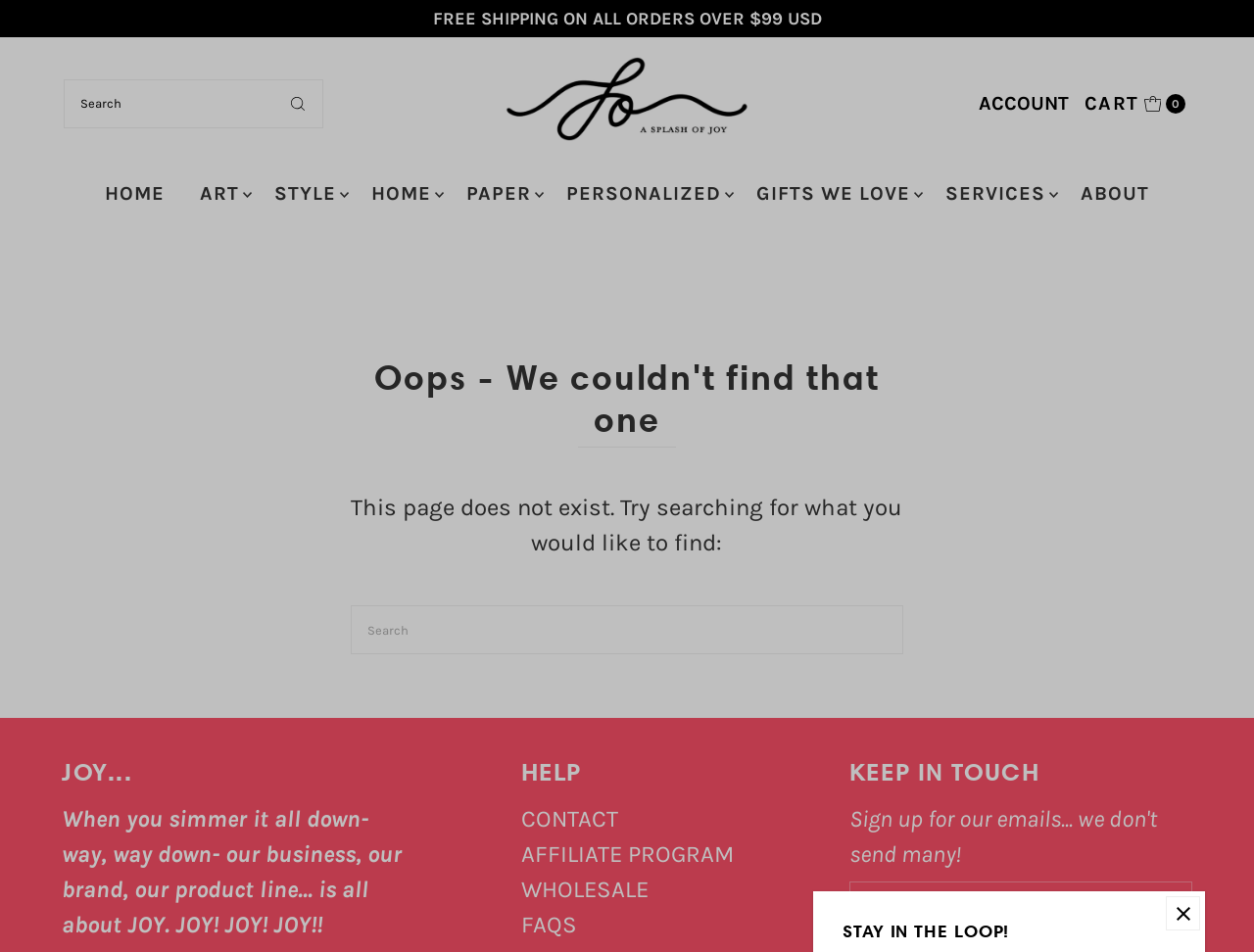Please identify the coordinates of the bounding box for the clickable region that will accomplish this instruction: "Open cart".

[0.861, 0.083, 0.95, 0.135]